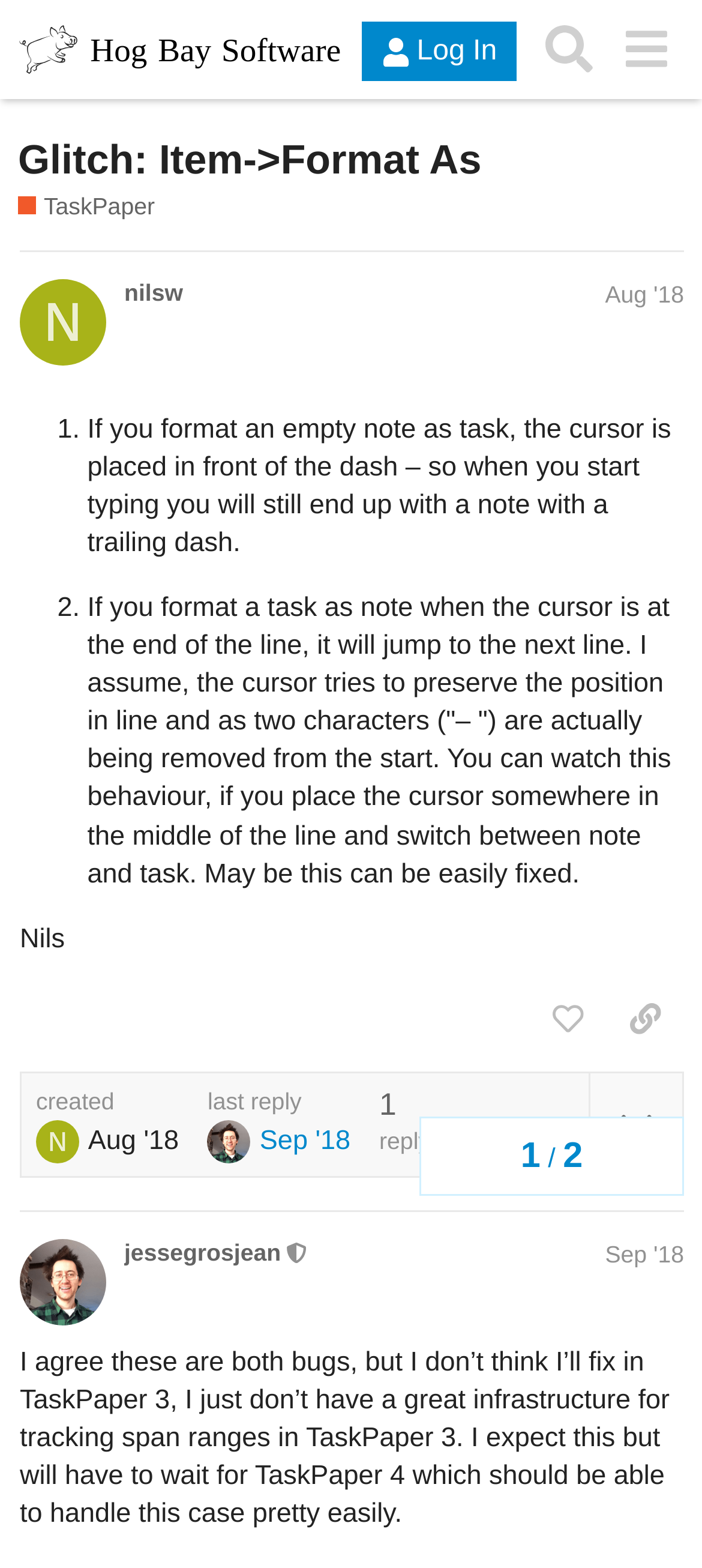Please identify the bounding box coordinates of the element I should click to complete this instruction: 'Expand topic details'. The coordinates should be given as four float numbers between 0 and 1, like this: [left, top, right, bottom].

[0.838, 0.684, 0.972, 0.749]